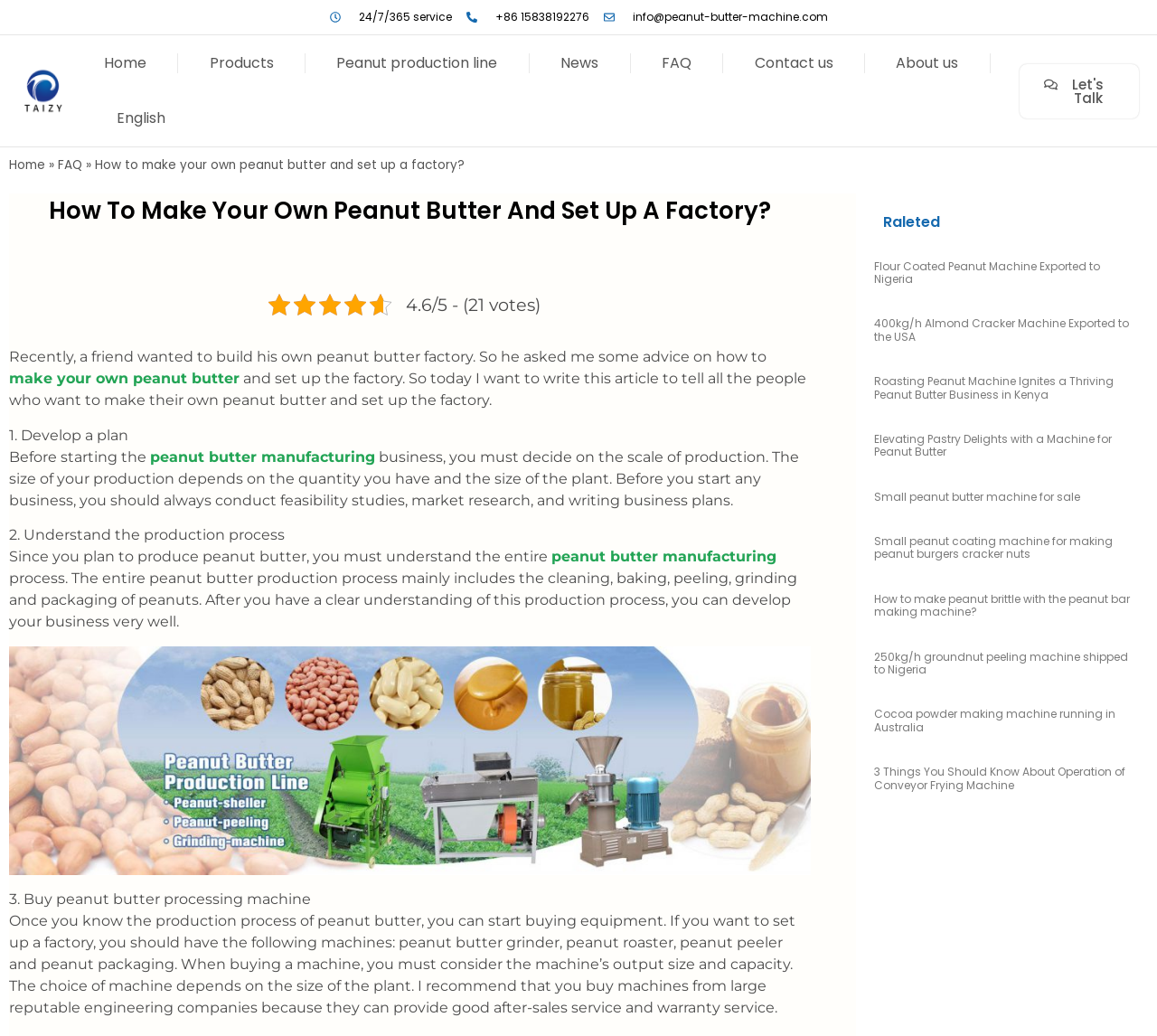Determine the bounding box coordinates of the element that should be clicked to execute the following command: "Click the 'Flour Coated Peanut Machine Exported to Nigeria' article".

[0.756, 0.251, 0.984, 0.276]